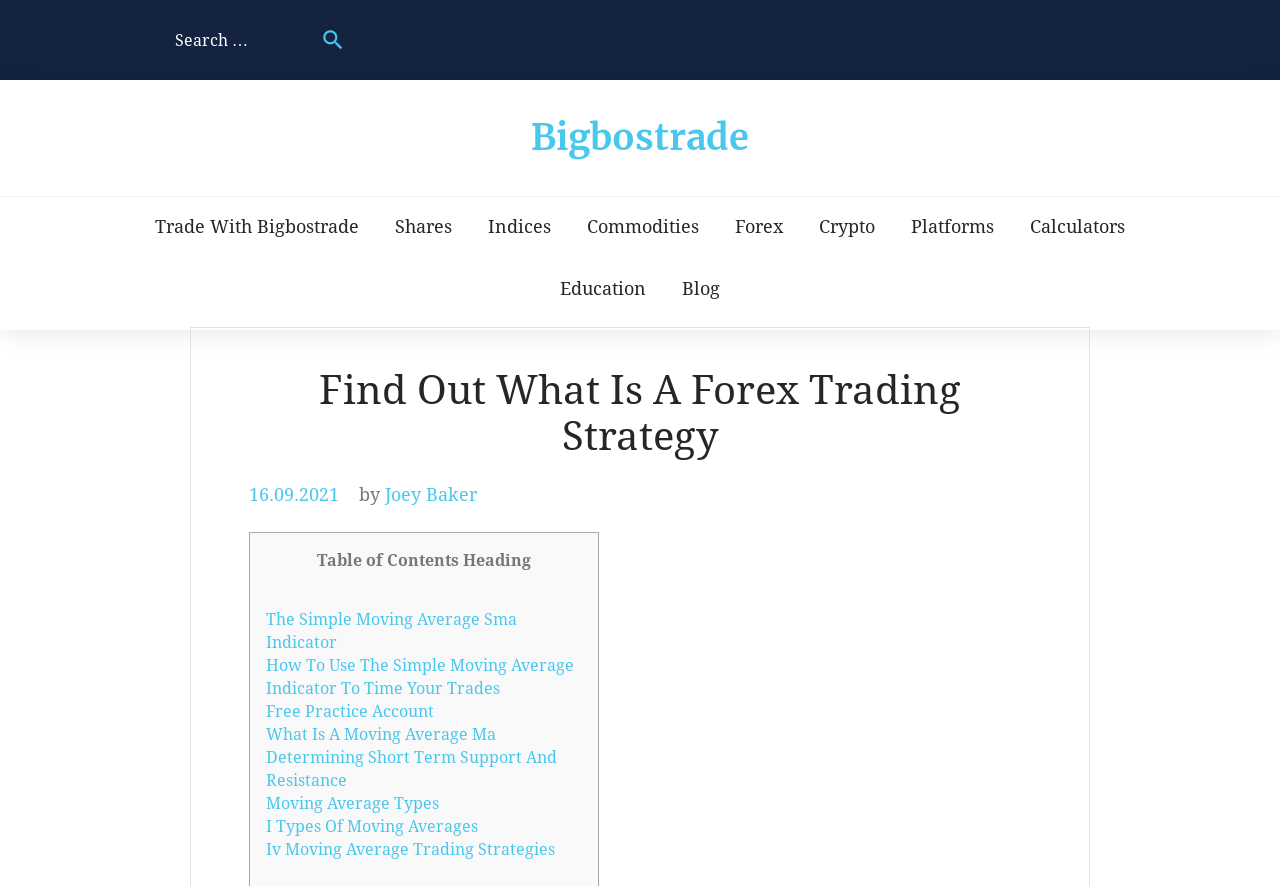What is the website about?
Based on the image, provide a one-word or brief-phrase response.

Forex trading